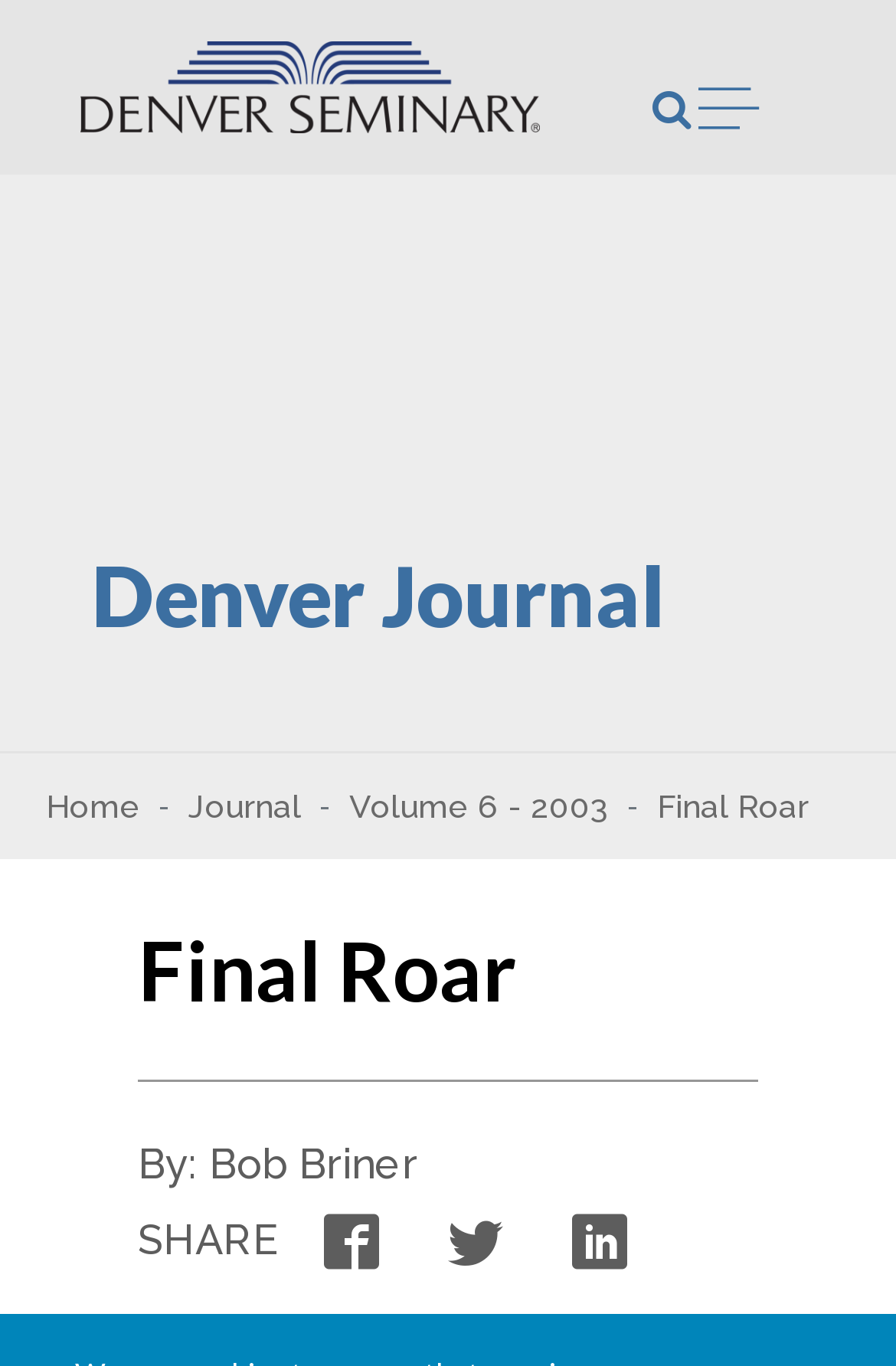Create an in-depth description of the webpage, covering main sections.

The webpage is a review of Bob Briner's book "Final Roar" by Dr. Douglas Groothuis. At the top left corner, there is a link to "Denver Seminary" accompanied by an image with the same name. Below this, there is a navigation menu labeled "main" with an "Open menu modal" button on the right side.

The main content of the page is divided into sections. The top section is a banner that spans the entire width of the page, containing the page title and basic information. Within this banner, there is a heading "Denver Journal" on the left side, and a navigation menu labeled "Breadcrumb" on the right side. The breadcrumb menu has links to "Home", "Journal", "Volume 6 - 2003", and a static text "Final Roar".

Below the banner, there is a heading "Final Roar" followed by a static text "By: Bob Briner". Further down, there is a static text "SHARE" with links to social media platforms Facebook, Twitter, and LinkedIn on the right side.